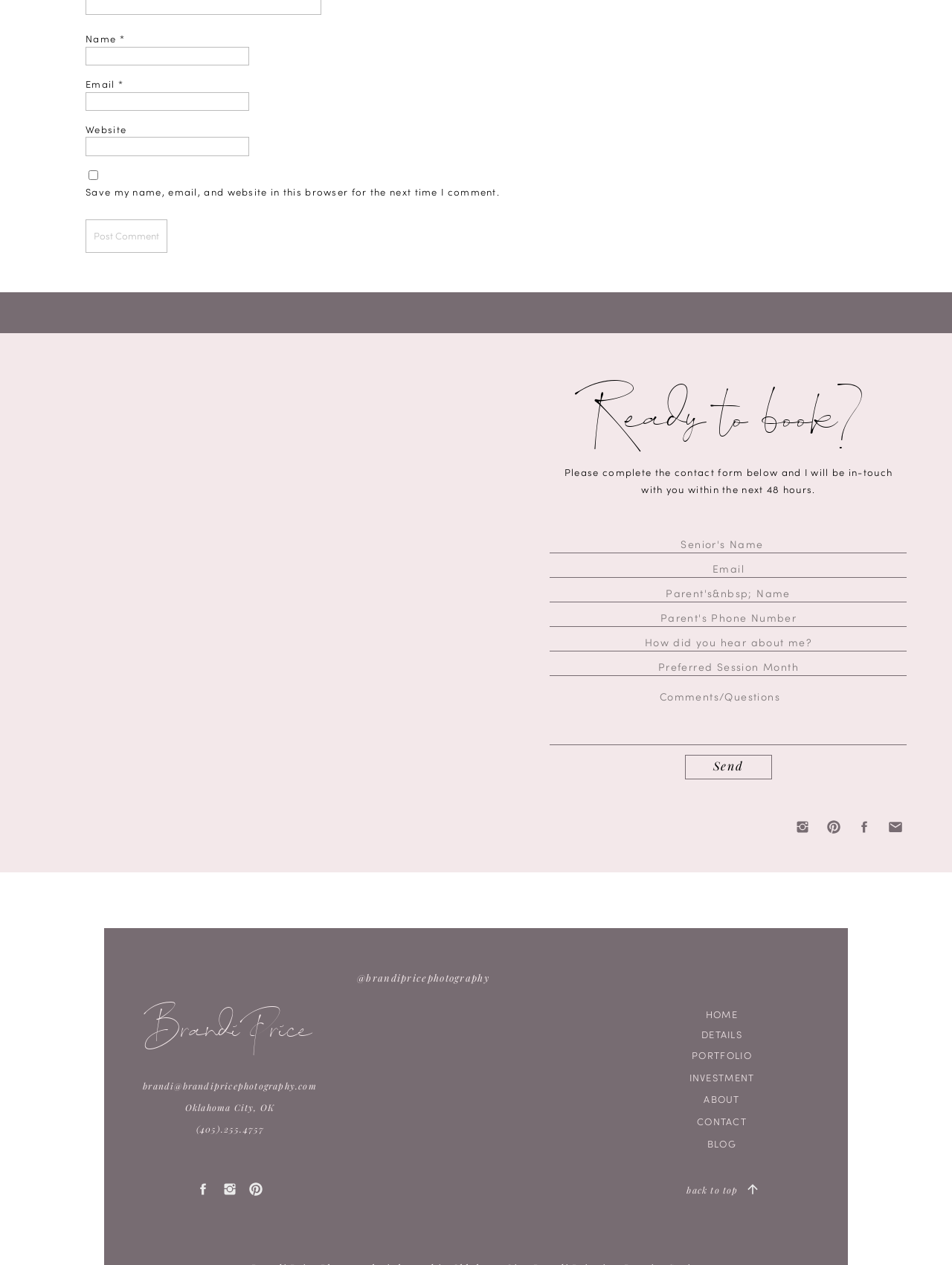Give a concise answer using only one word or phrase for this question:
What is the photographer's location?

Oklahoma City, OK